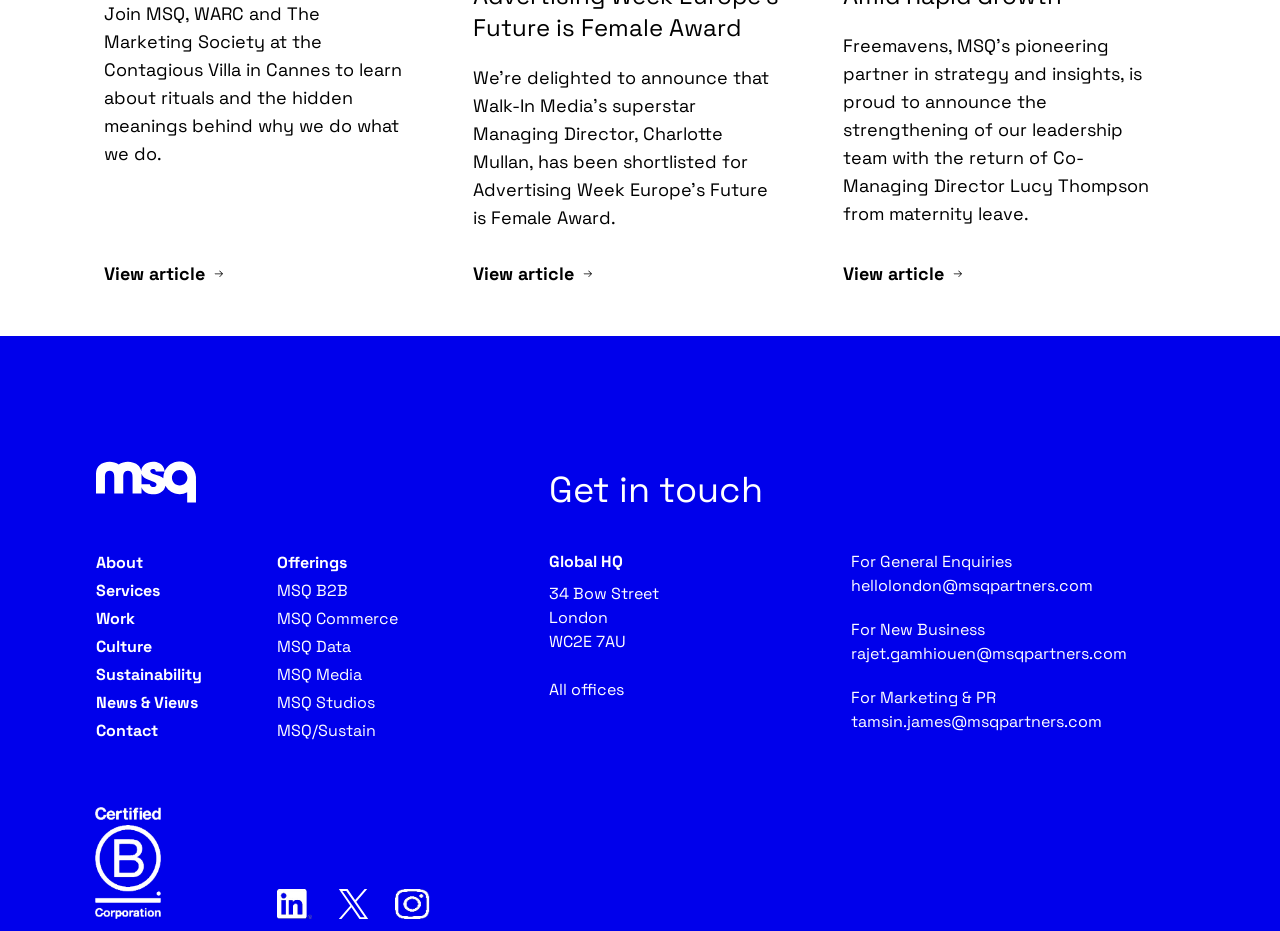Locate the bounding box coordinates of the UI element described by: "alt="B Corp Logo"". Provide the coordinates as four float numbers between 0 and 1, formatted as [left, top, right, bottom].

[0.075, 0.97, 0.131, 0.992]